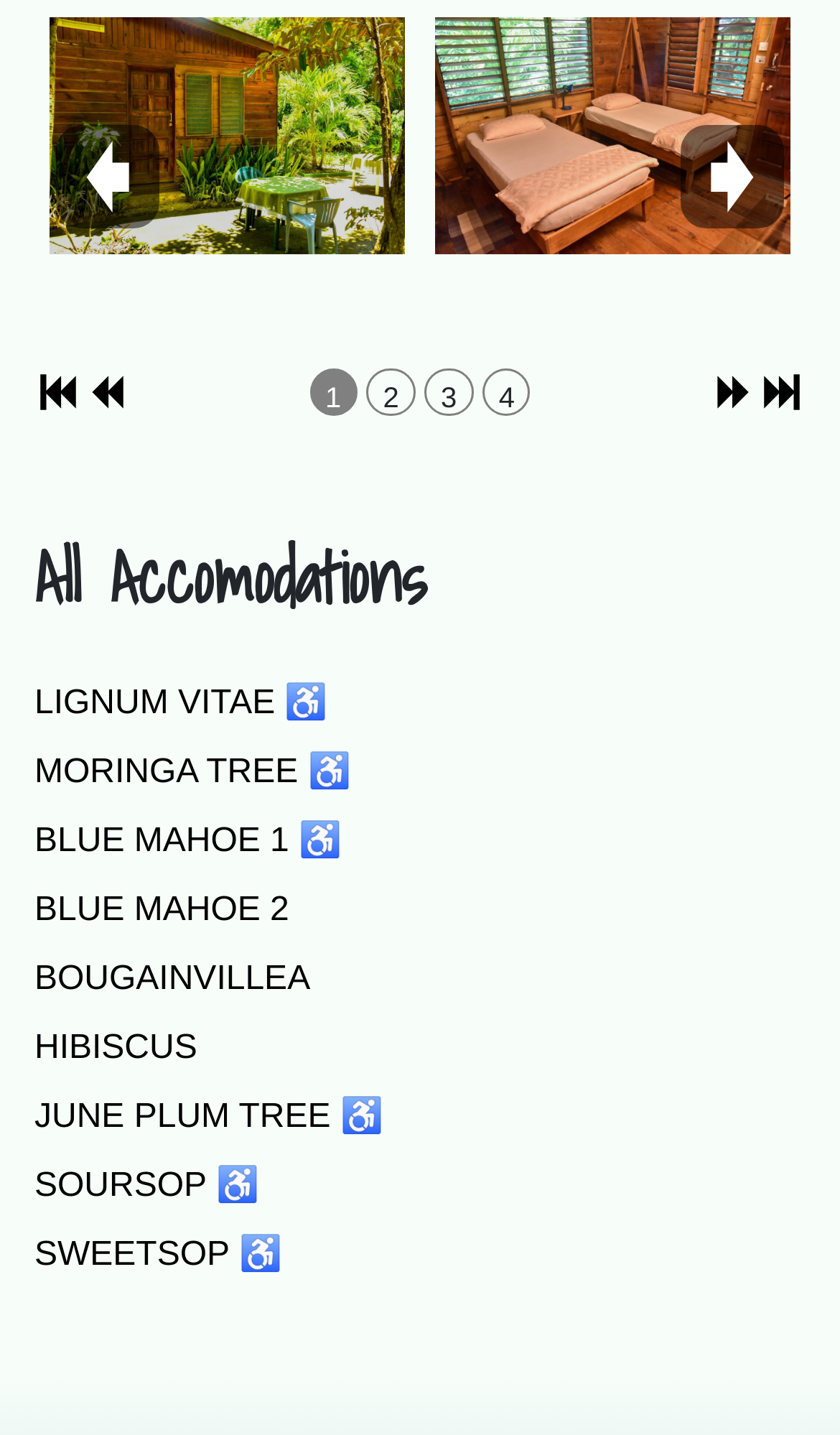Please mark the clickable region by giving the bounding box coordinates needed to complete this instruction: "view all accommodations".

[0.041, 0.374, 0.959, 0.431]